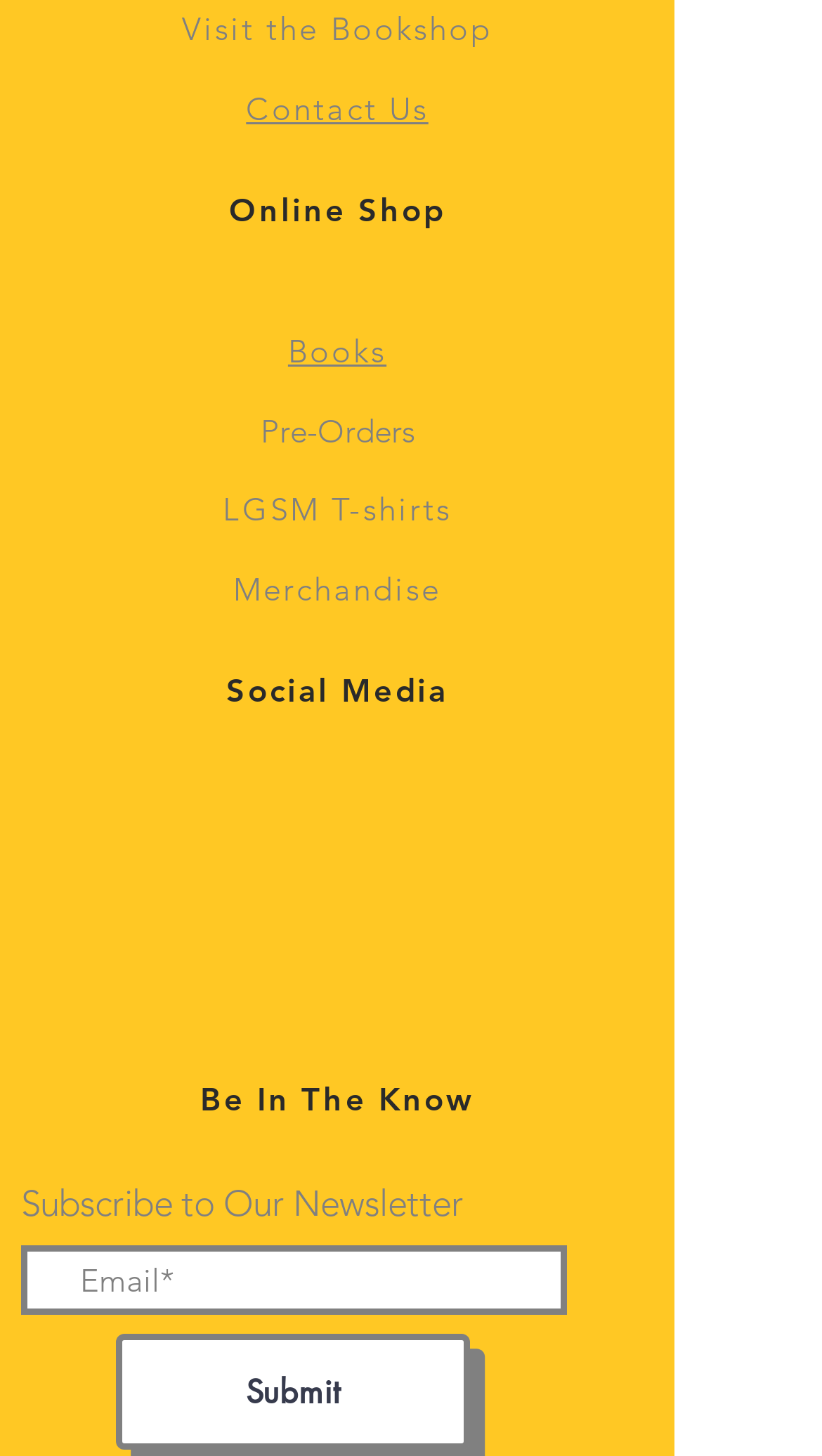Determine the bounding box coordinates of the area to click in order to meet this instruction: "View books".

[0.35, 0.227, 0.47, 0.255]